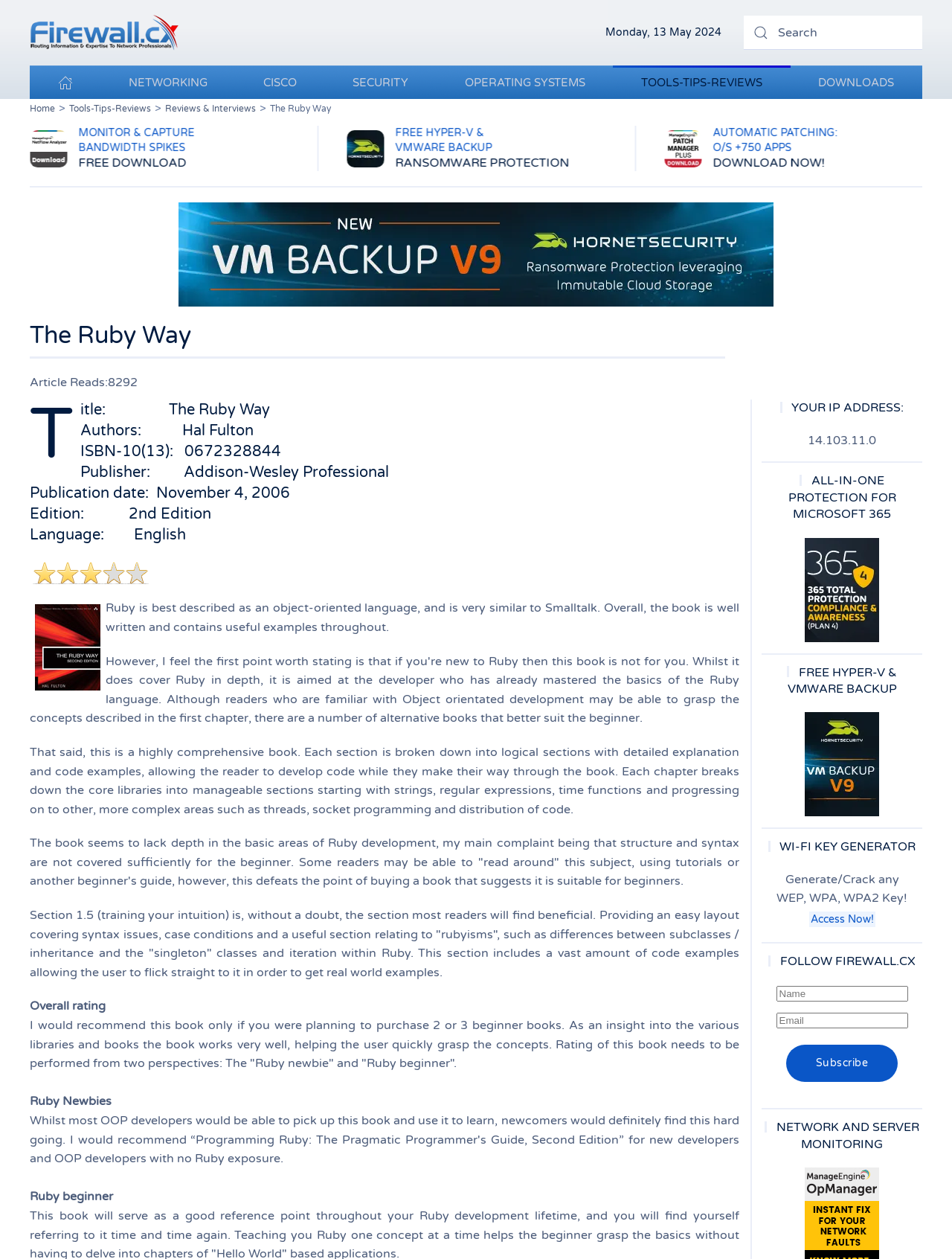Please provide a comprehensive answer to the question below using the information from the image: What is the name of the book being reviewed?

The question asks for the name of the book being reviewed. By looking at the webpage, we can see that the title of the webpage is 'The Ruby Way' and the content of the webpage is a book review. Therefore, the answer is 'The Ruby Way'.